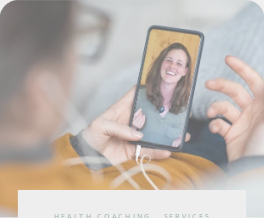What is the atmosphere of the setting?
From the image, respond with a single word or phrase.

Comfortable and casual